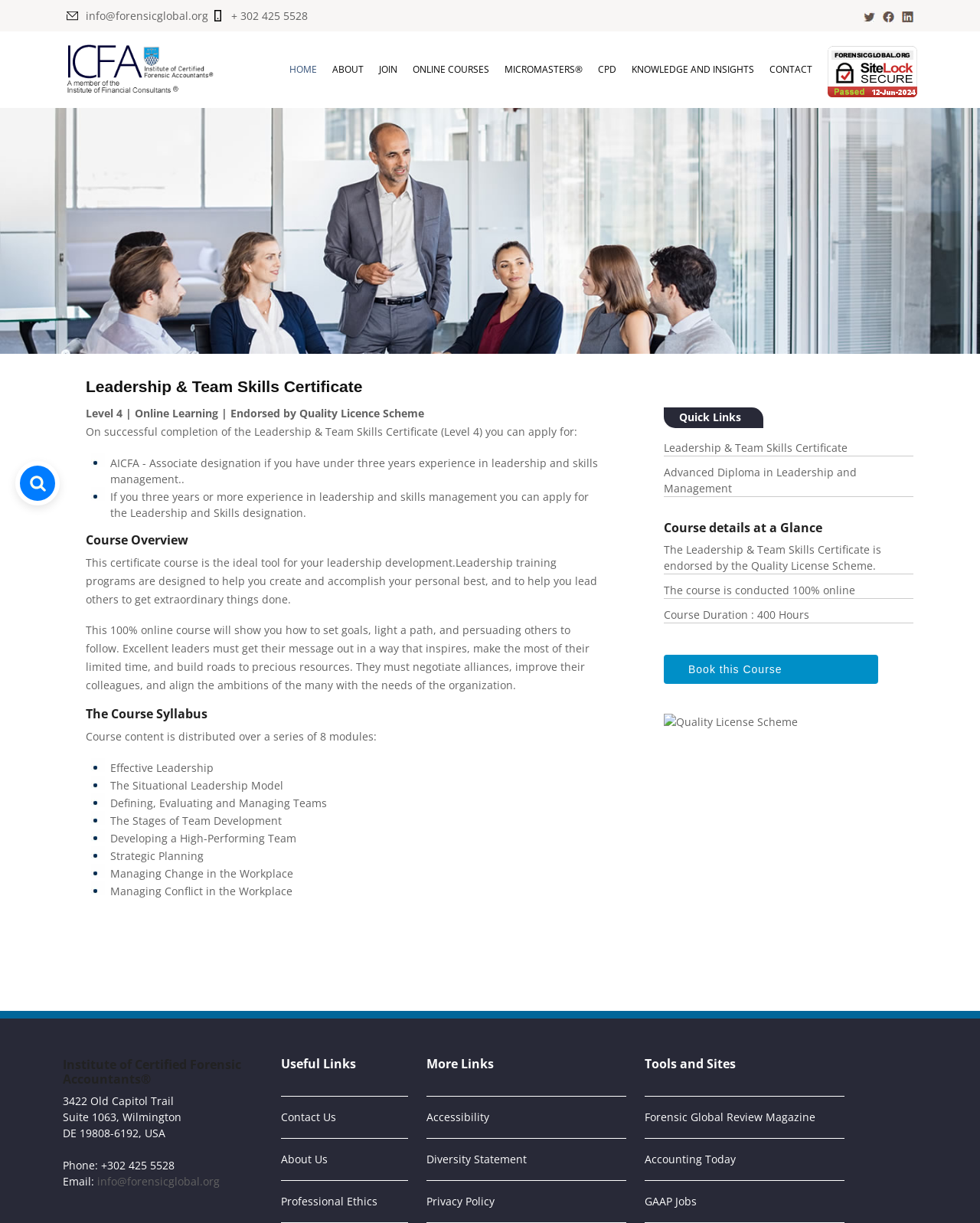Please identify the bounding box coordinates of the region to click in order to complete the given instruction: "Click the 'HOME' link". The coordinates should be four float numbers between 0 and 1, i.e., [left, top, right, bottom].

[0.28, 0.045, 0.323, 0.069]